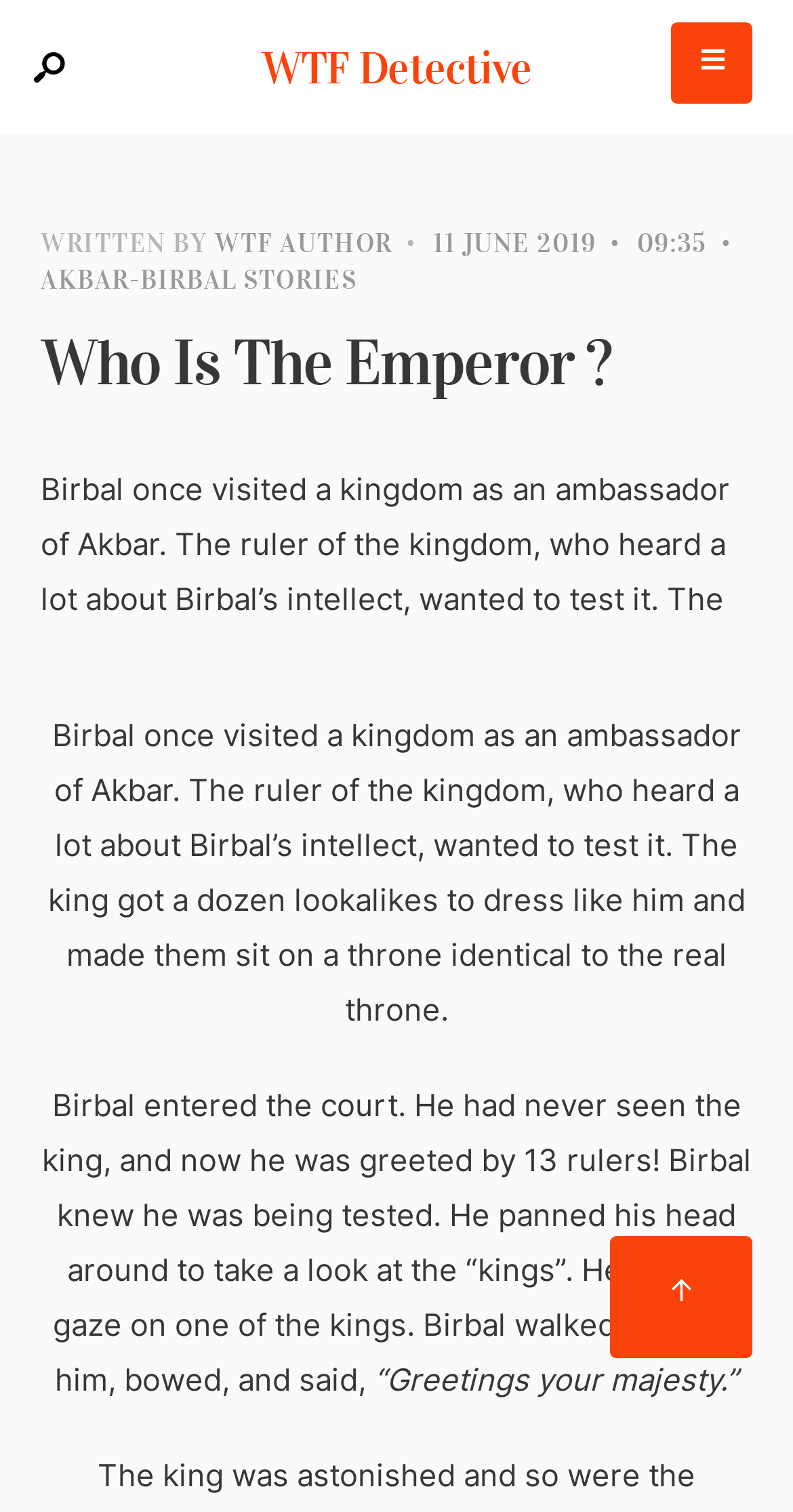Please find the bounding box coordinates (top-left x, top-left y, bottom-right x, bottom-right y) in the screenshot for the UI element described as follows: Search

[0.026, 0.031, 0.097, 0.059]